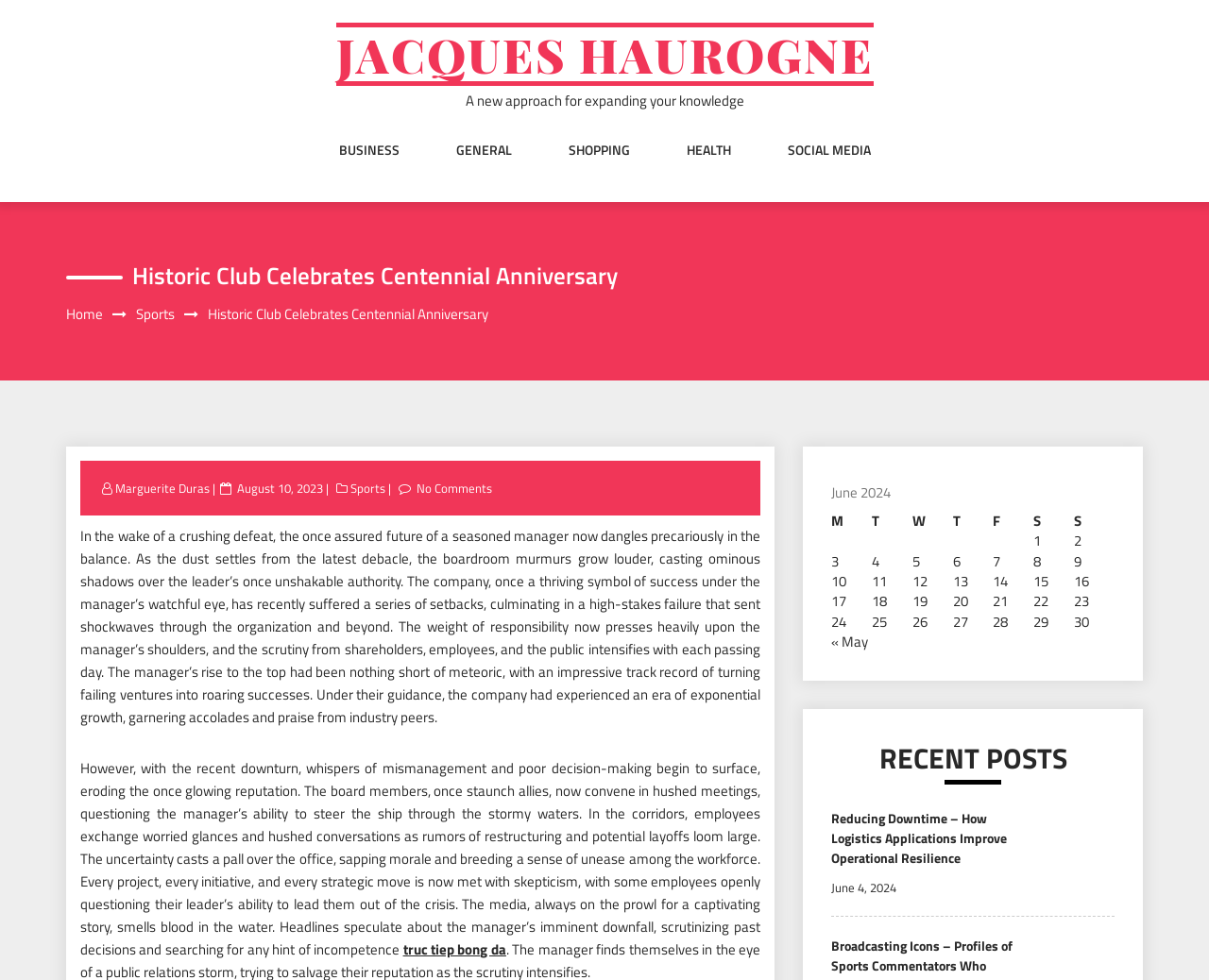What is the month displayed in the table?
Based on the screenshot, provide a one-word or short-phrase response.

June 2024